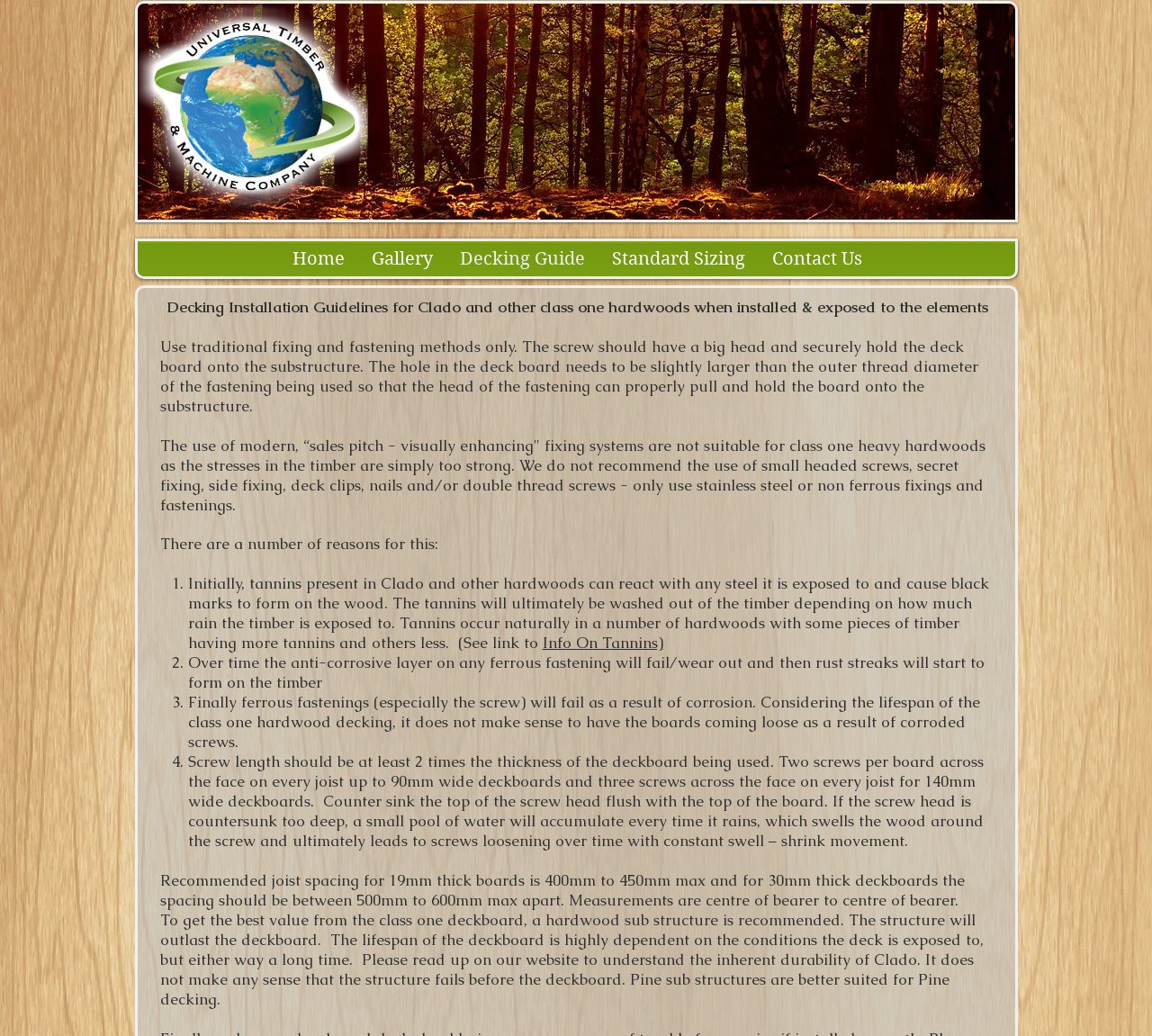Using the details in the image, give a detailed response to the question below:
What is the minimum screw length recommended?

The webpage recommends that the screw length should be at least 2 times the thickness of the deckboard being used. This is mentioned in the section 'Screw length should be at least 2 times the thickness of the deckboard being used.'